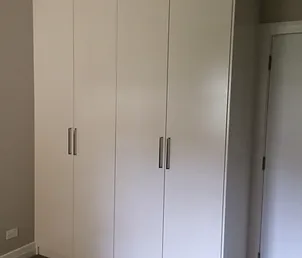Give a detailed account of what is happening in the image.

This image features a stylish and modern hinged wardrobe made from polyurethane, characterized by its sleek design and minimalist aesthetic. The wardrobe has four doors, which combine function and elegance, making it suitable for various interior spaces. Each door is fitted with smoothly brushed handles that complement the sophisticated look, while the shiny white finish gives it an airy and contemporary feel. The wardrobe is positioned against a neutral wall, enhancing its clean lines and modern appeal, and is ideal for storing clothing and other personal items. This design not only maximizes storage but also serves as a stylish focal point in the room.